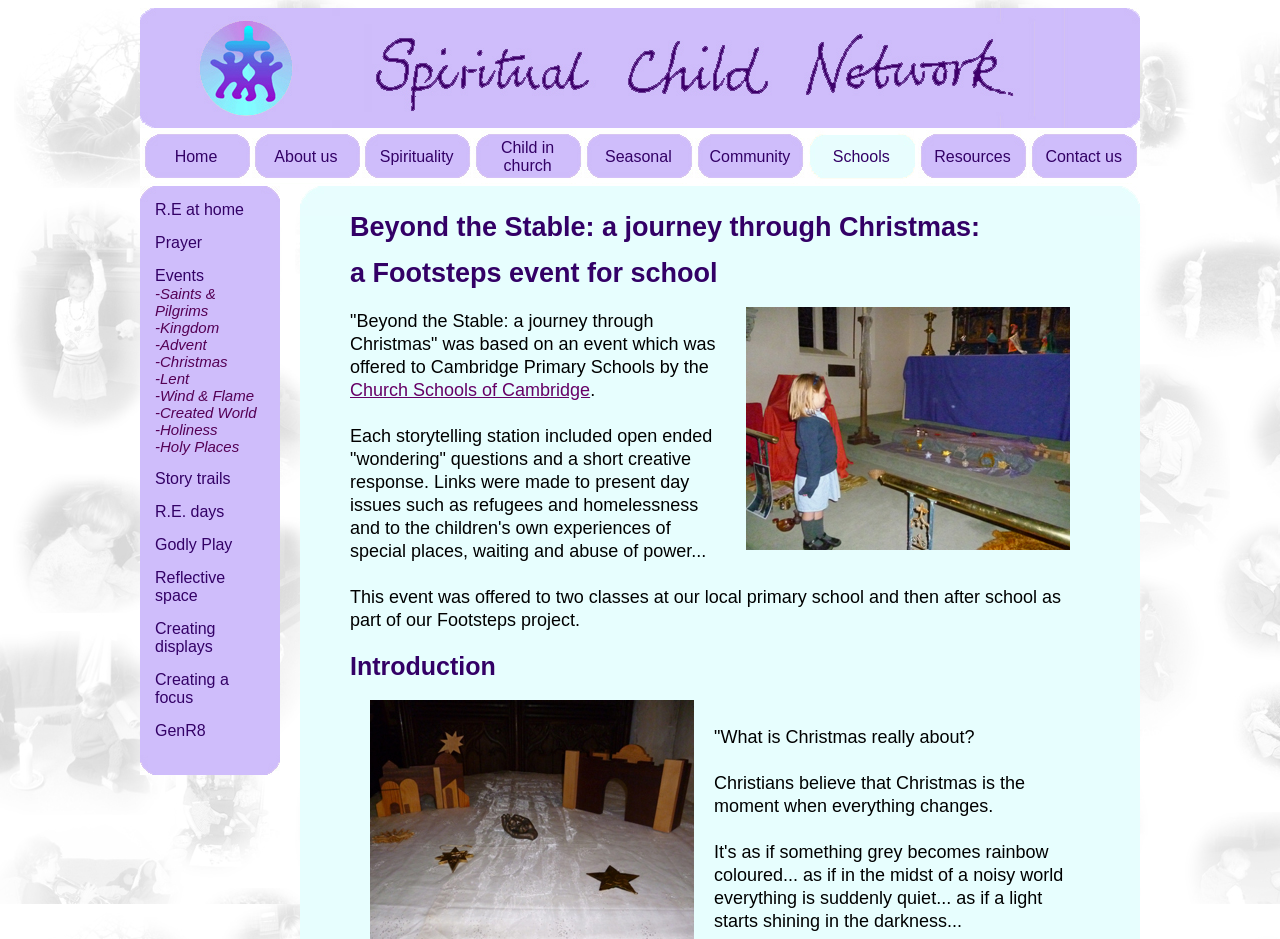What is the location of the primary school mentioned on this webpage?
Use the screenshot to answer the question with a single word or phrase.

Local